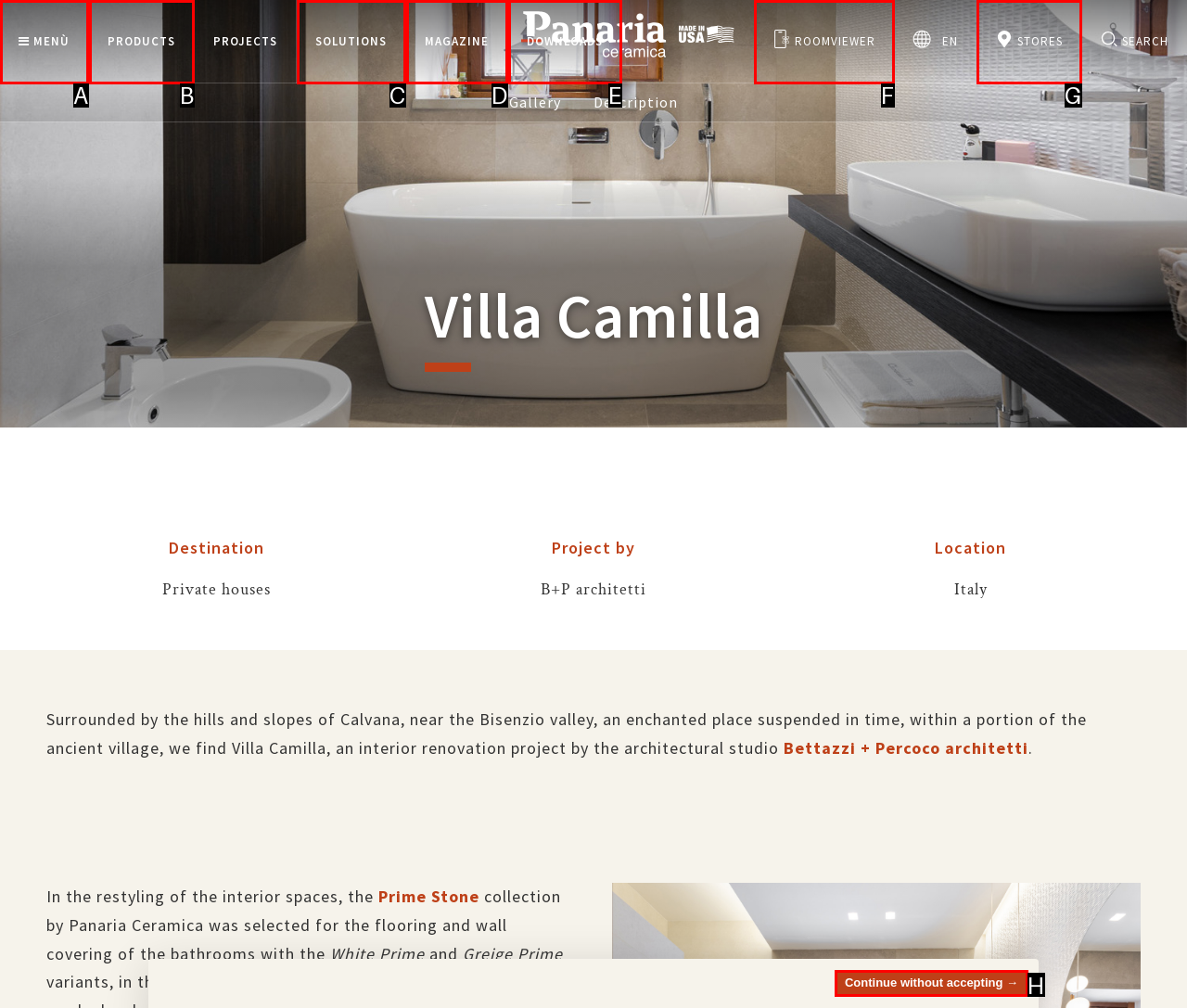Identify which HTML element matches the description: Continue without accepting →
Provide your answer in the form of the letter of the correct option from the listed choices.

H